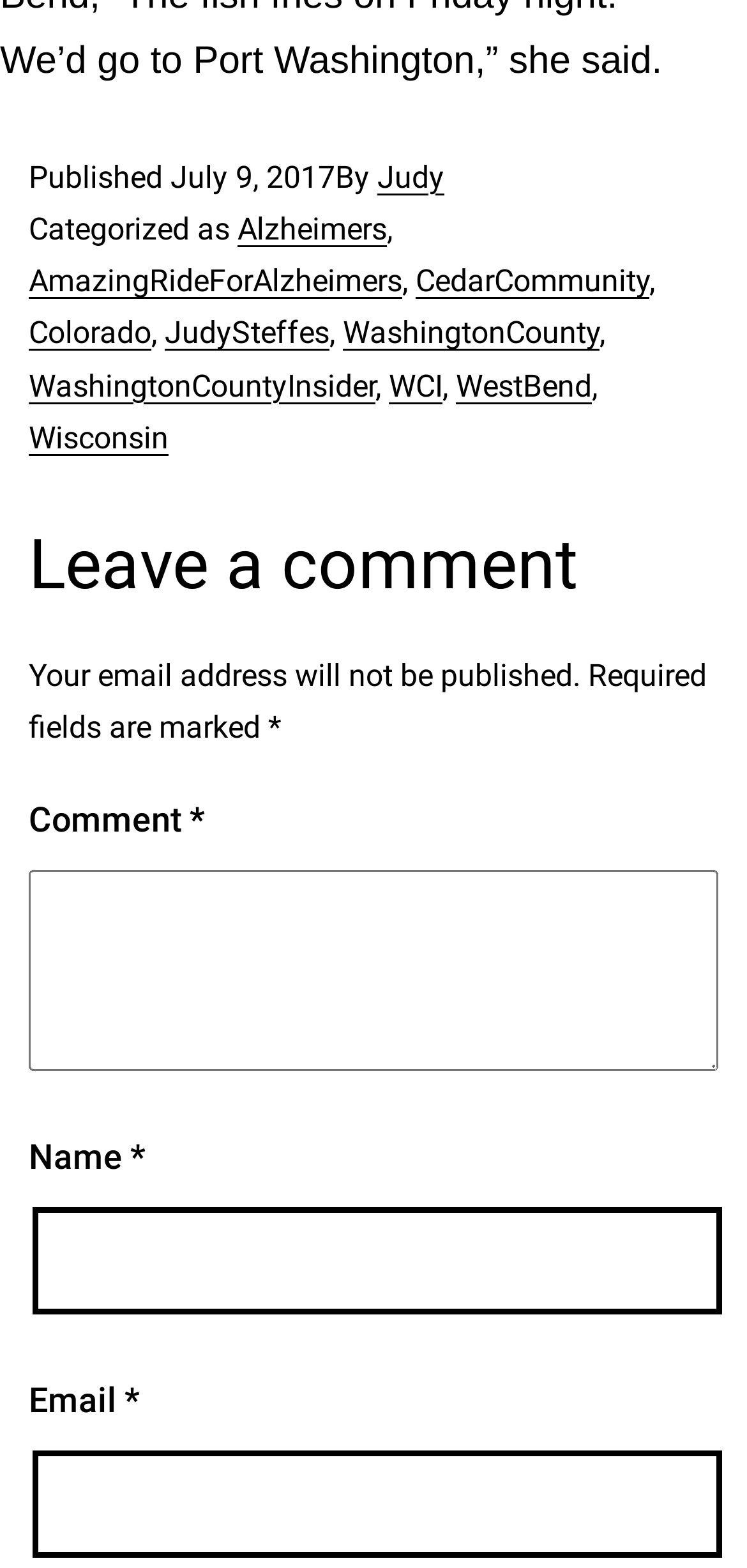Identify the bounding box coordinates for the UI element described as: "parent_node: Name * name="author"".

[0.044, 0.769, 0.967, 0.839]